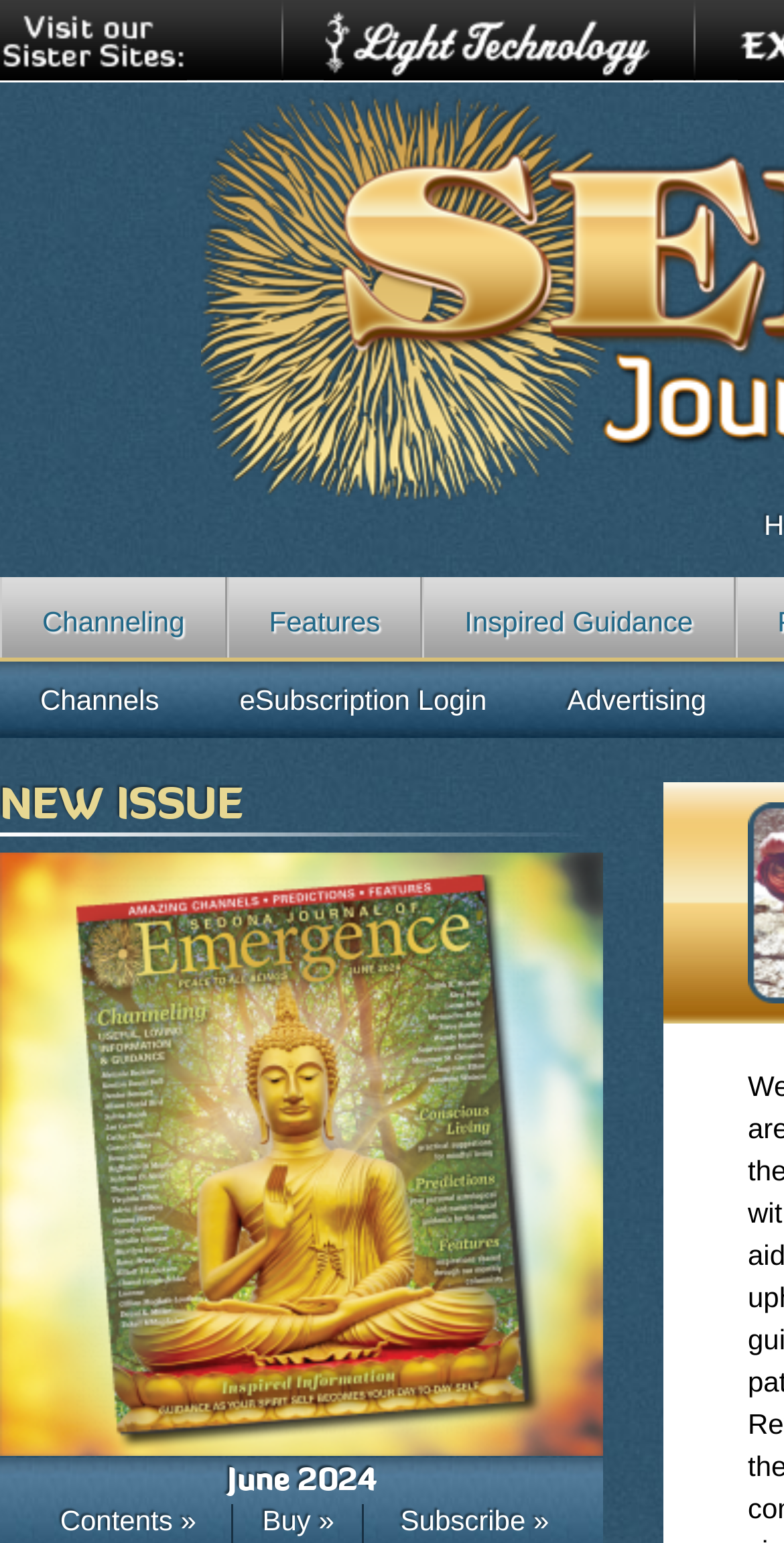What can I do with the current issue?
Answer the question based on the image using a single word or a brief phrase.

Buy or Subscribe